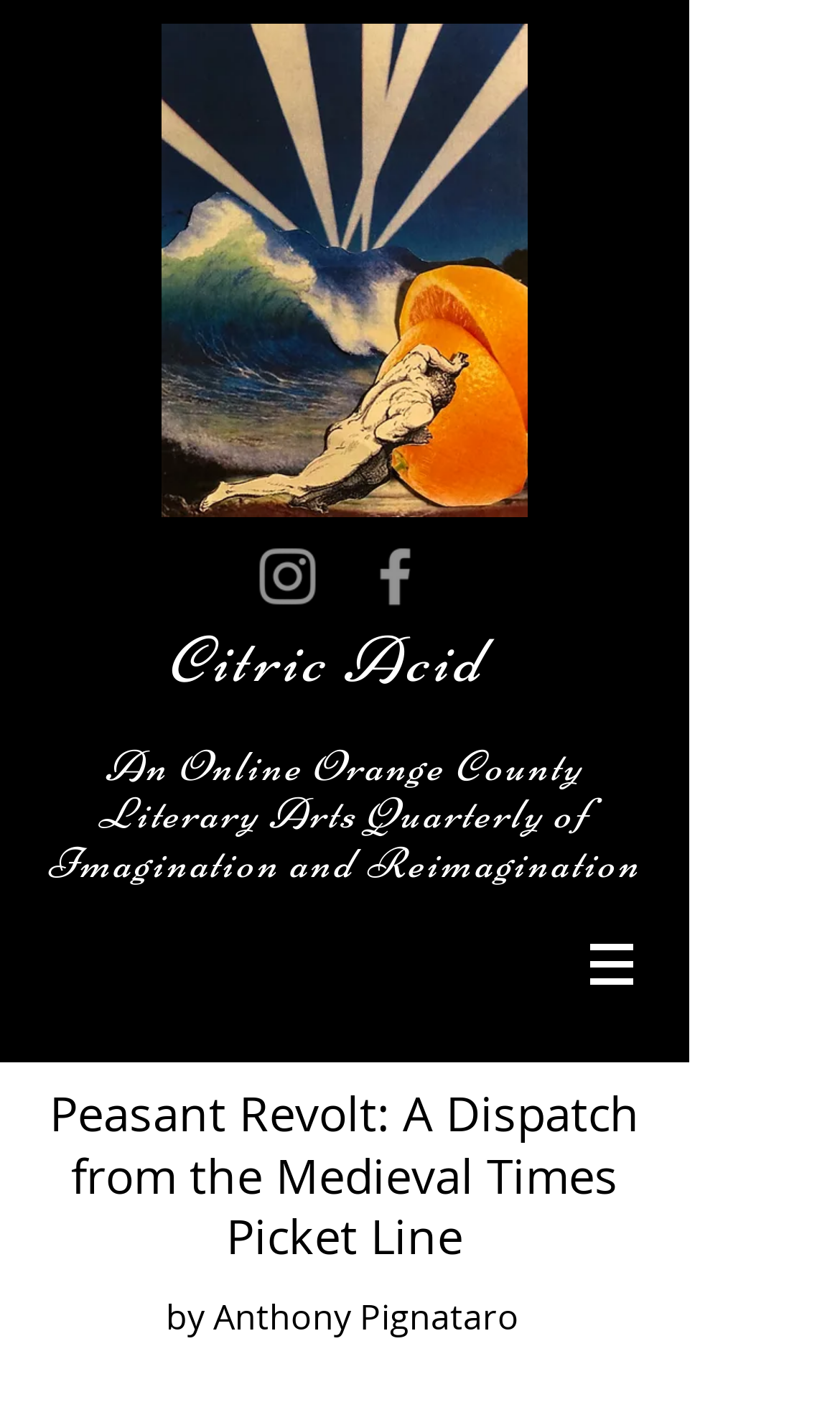Please provide a one-word or short phrase answer to the question:
What is the position of the image 'image0.jpeg'?

Top left